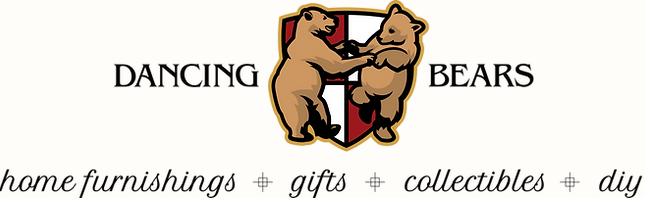Provide a one-word or short-phrase answer to the question:
What type of products does the brand offer?

home furnishings, gifts, collectibles, and DIY products